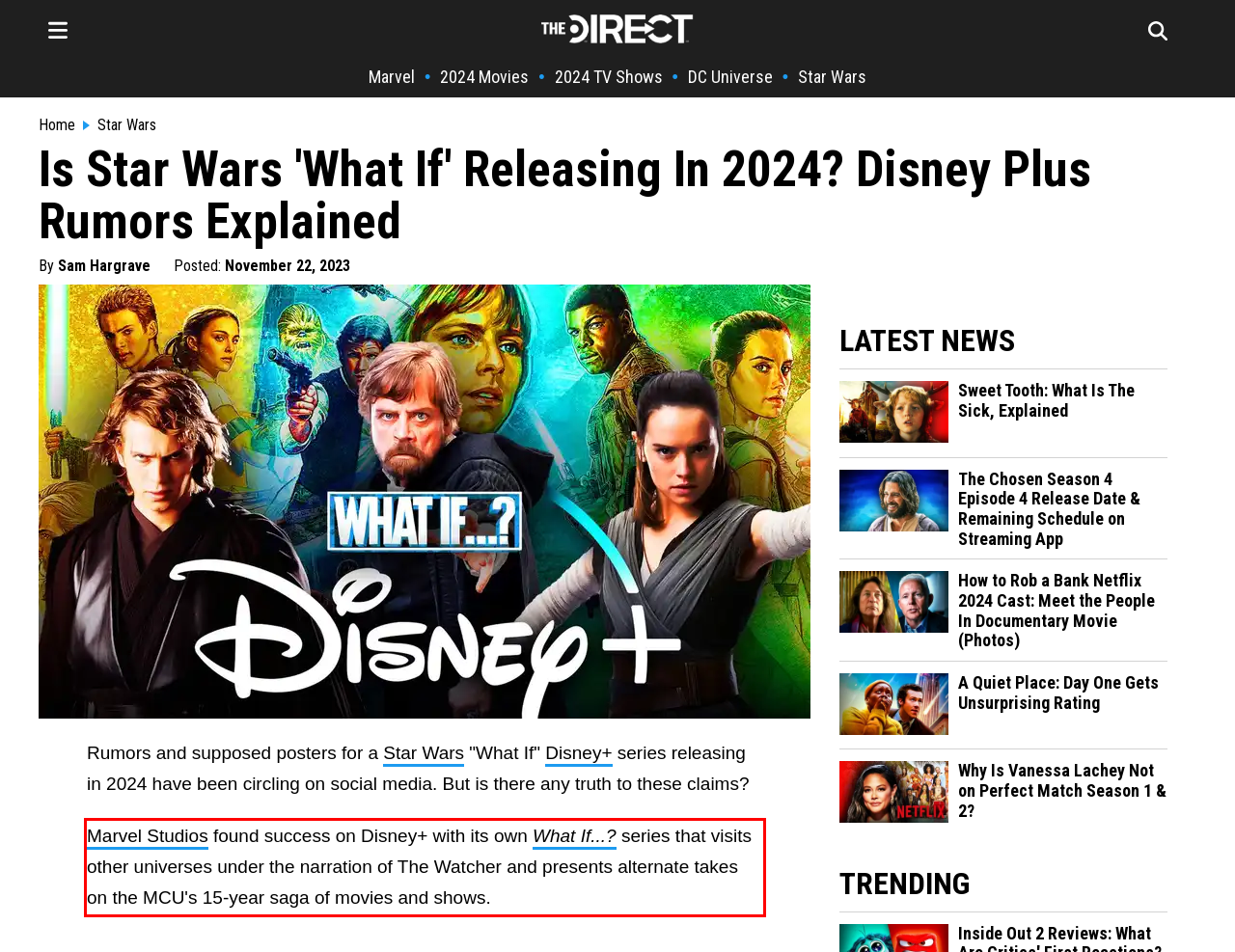There is a screenshot of a webpage with a red bounding box around a UI element. Please use OCR to extract the text within the red bounding box.

Marvel Studios found success on Disney+ with its own What If...? series that visits other universes under the narration of The Watcher and presents alternate takes on the MCU's 15-year saga of movies and shows.